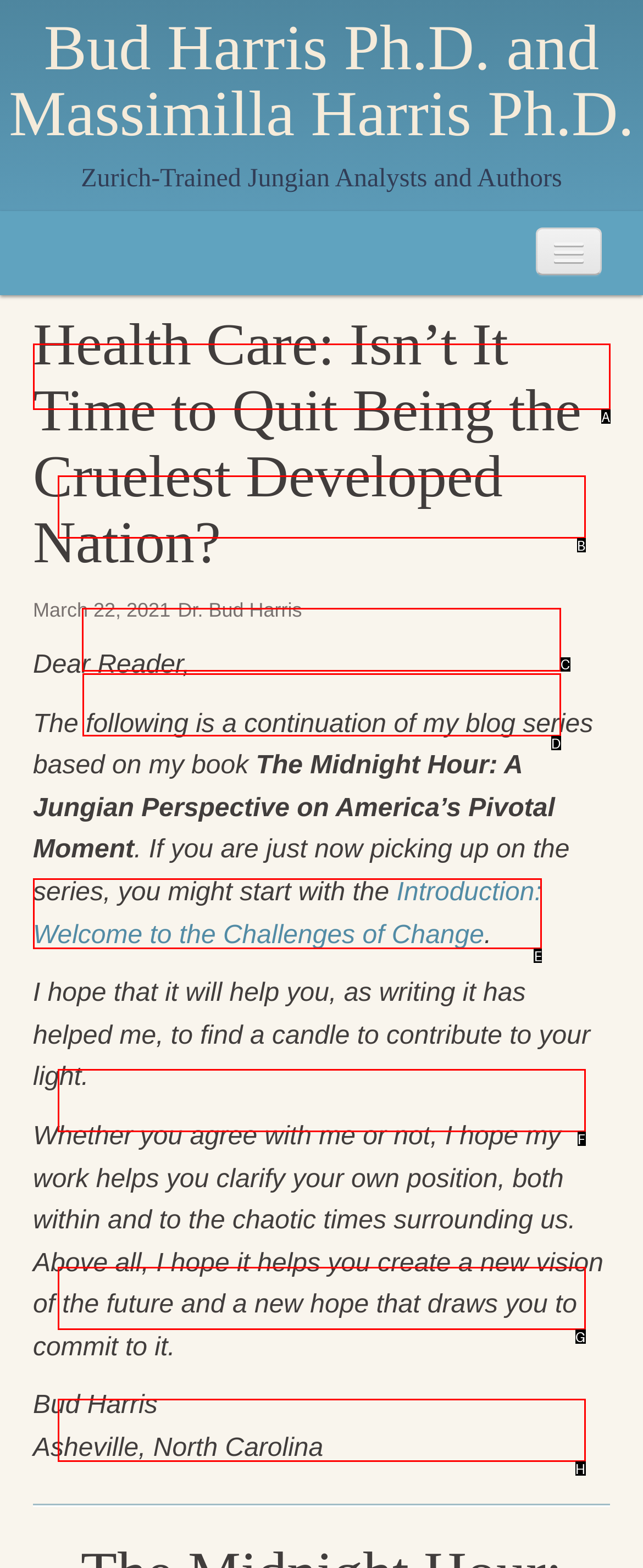Determine which HTML element I should select to execute the task: View all quilts by Massimilla
Reply with the corresponding option's letter from the given choices directly.

C